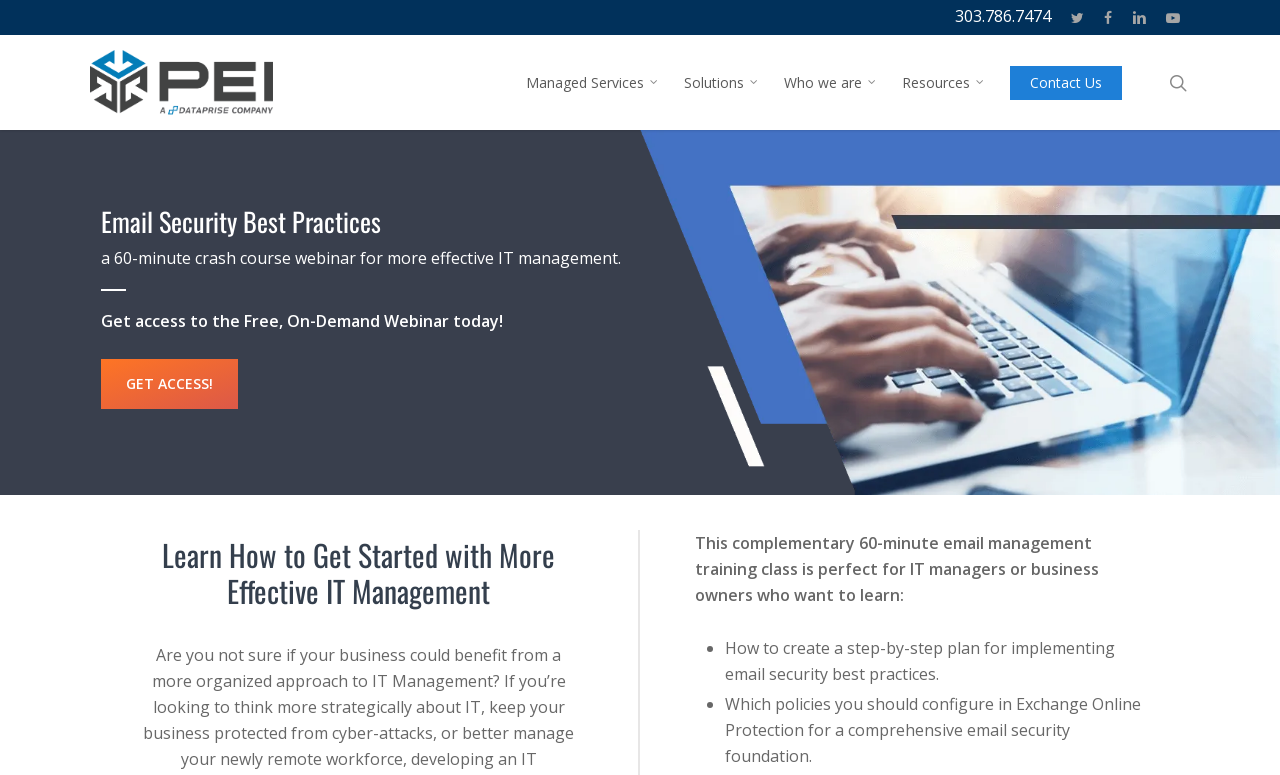Locate the bounding box coordinates of the element I should click to achieve the following instruction: "visit the Managed Services page".

[0.403, 0.097, 0.527, 0.116]